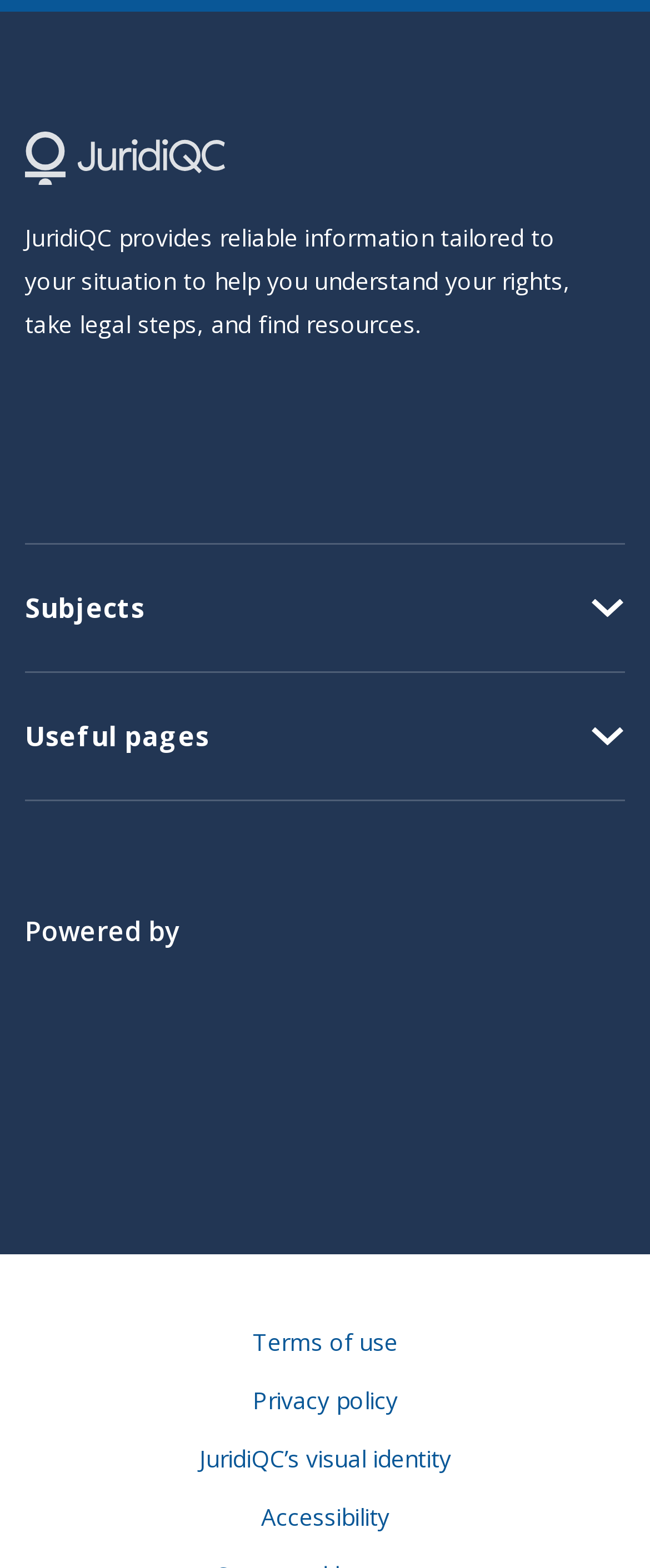Find the coordinates for the bounding box of the element with this description: "Facebook".

[0.038, 0.246, 0.115, 0.278]